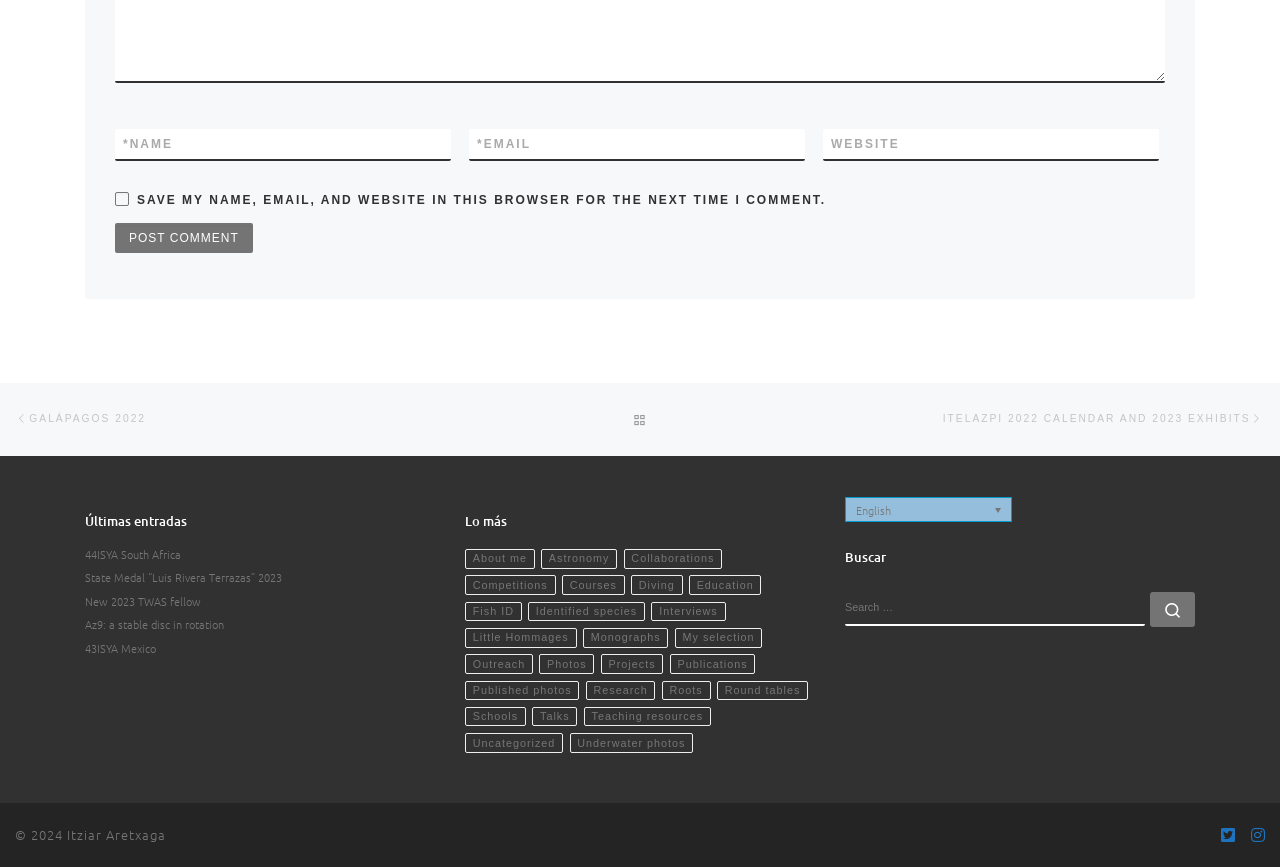Analyze the image and give a detailed response to the question:
What is the purpose of the checkbox?

The checkbox is labeled 'SAVE MY NAME, EMAIL, AND WEBSITE IN THIS BROWSER FOR THE NEXT TIME I COMMENT.' which suggests that its purpose is to save the user's comment information for future use.